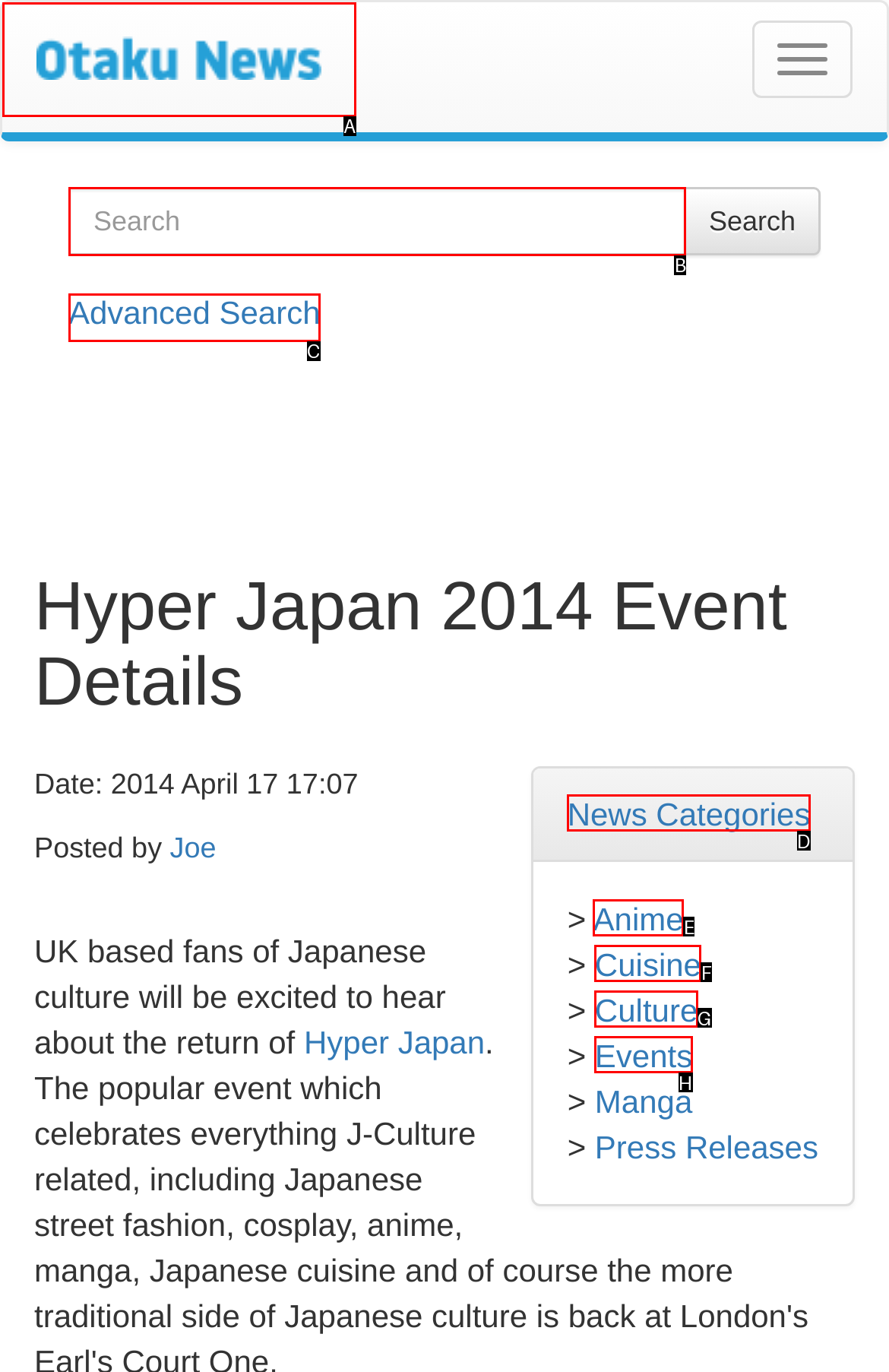Determine which UI element I need to click to achieve the following task: View Advanced Search Provide your answer as the letter of the selected option.

C